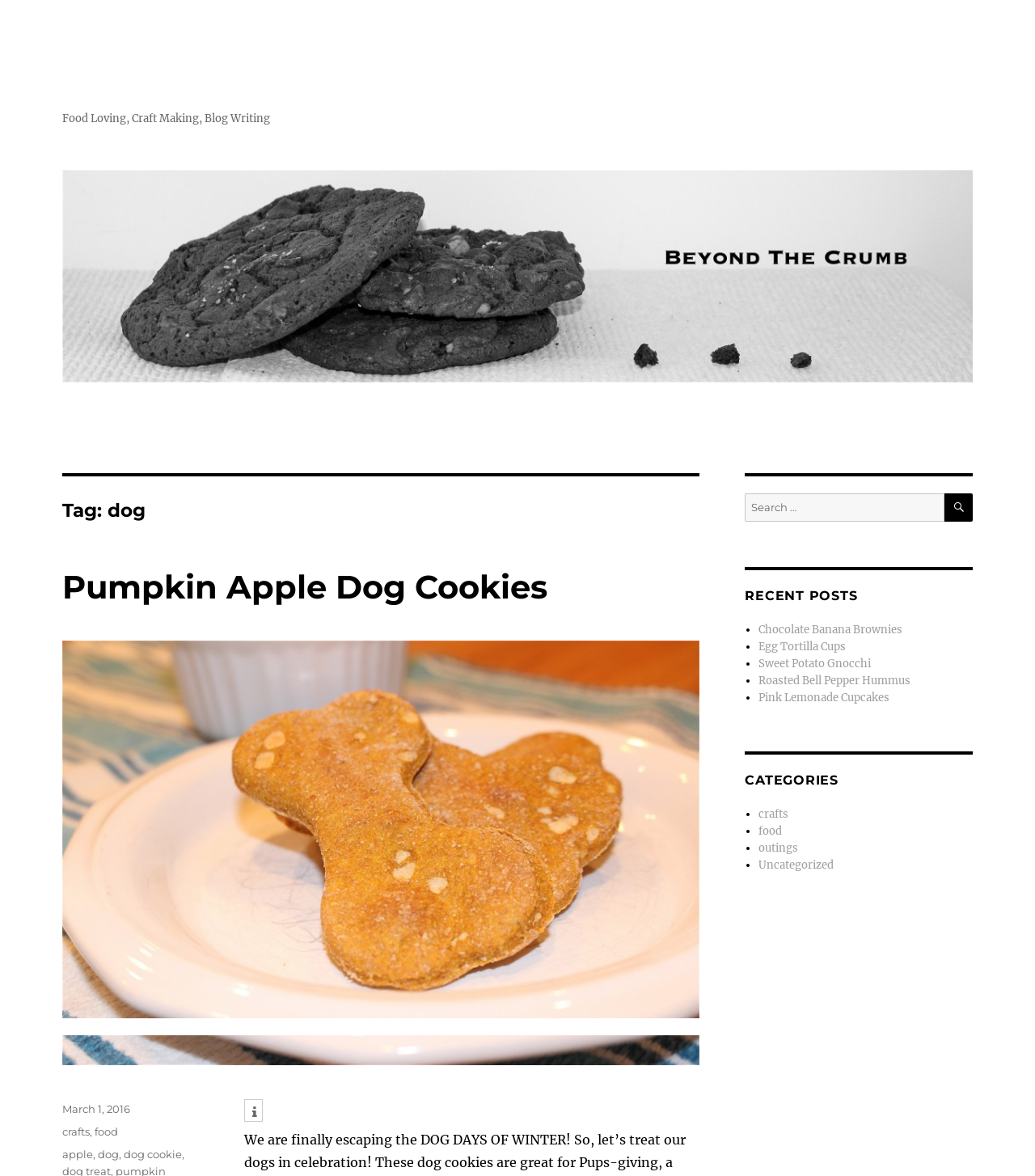What is the category of the blog post?
Could you answer the question with a detailed and thorough explanation?

I found the categories of the blog post by looking at the link elements with text 'crafts' and 'food' which are located near the 'Categories' text. These links suggest that the blog post belongs to these categories.